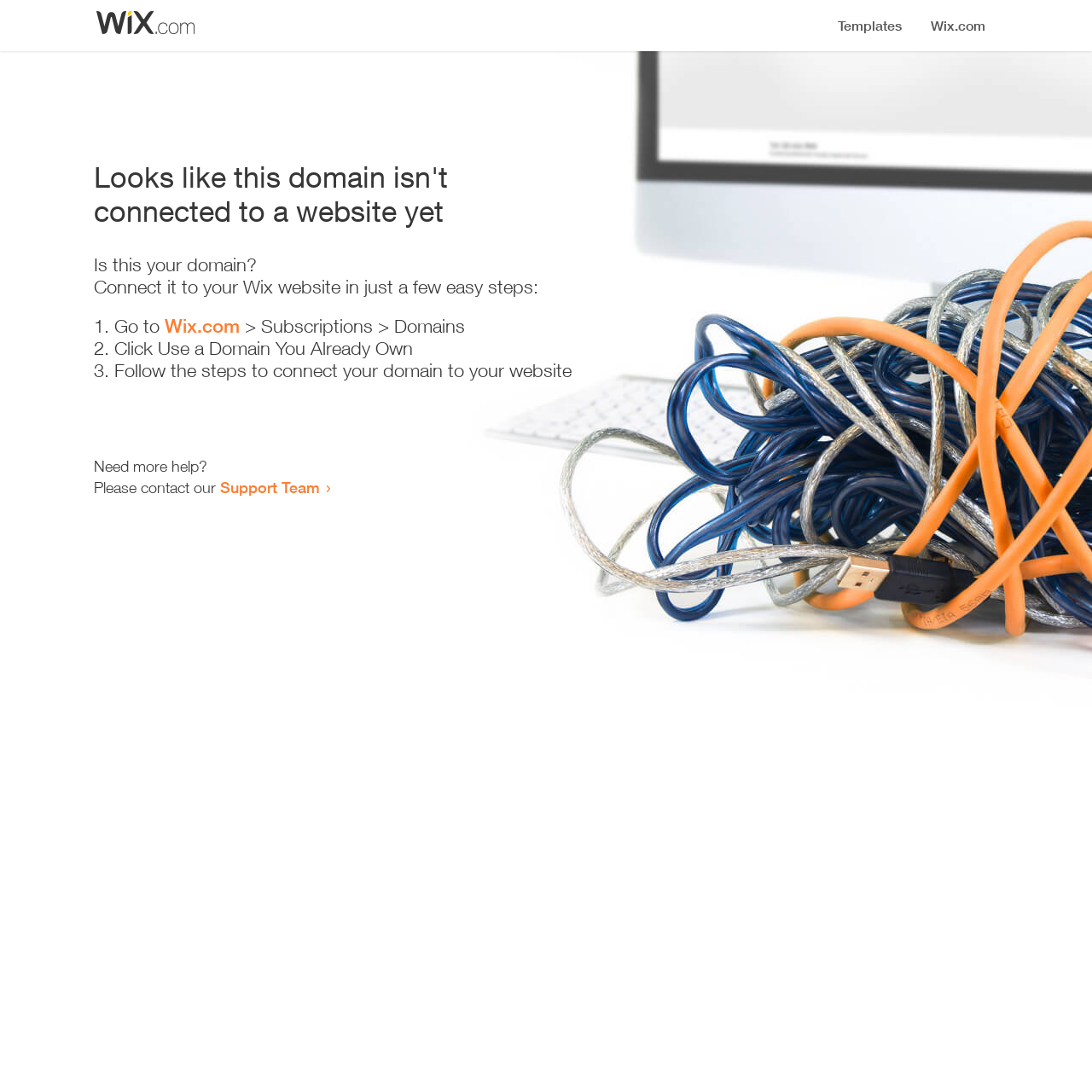What is the purpose of this webpage?
Please craft a detailed and exhaustive response to the question.

The webpage appears to be a guide for users to connect their domain to their Wix website, providing step-by-step instructions and support resources.